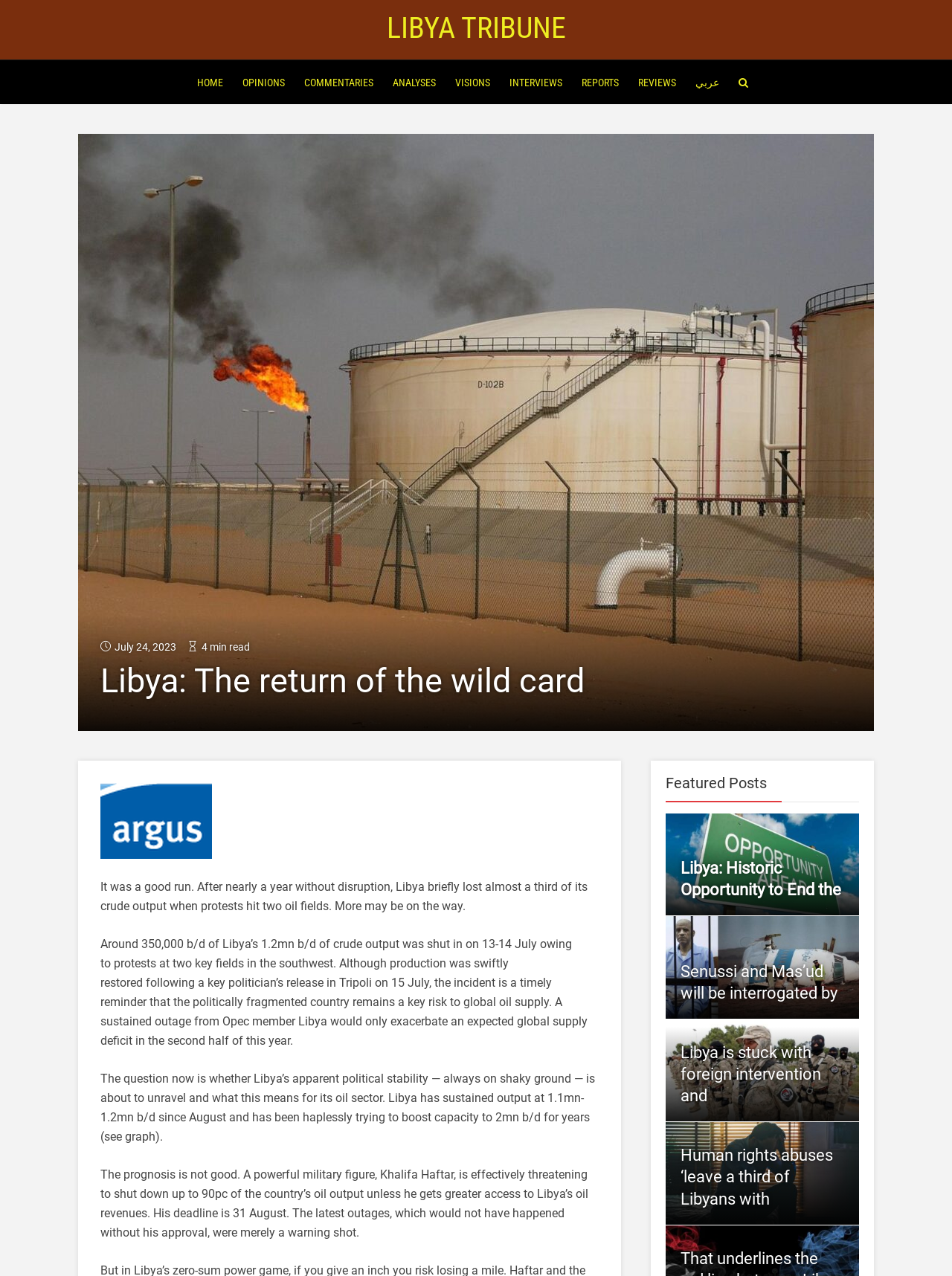Find the bounding box coordinates of the clickable area that will achieve the following instruction: "Switch to Arabic language".

[0.728, 0.047, 0.757, 0.082]